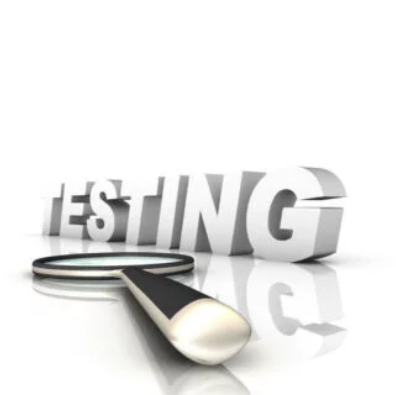From the image, can you give a detailed response to the question below:
What symbolizes scrutiny and thorough examination?

The image includes a large magnifying glass, which is a symbol that represents scrutiny and thorough examination, emphasizing the importance of meticulous evaluation in the testing process.